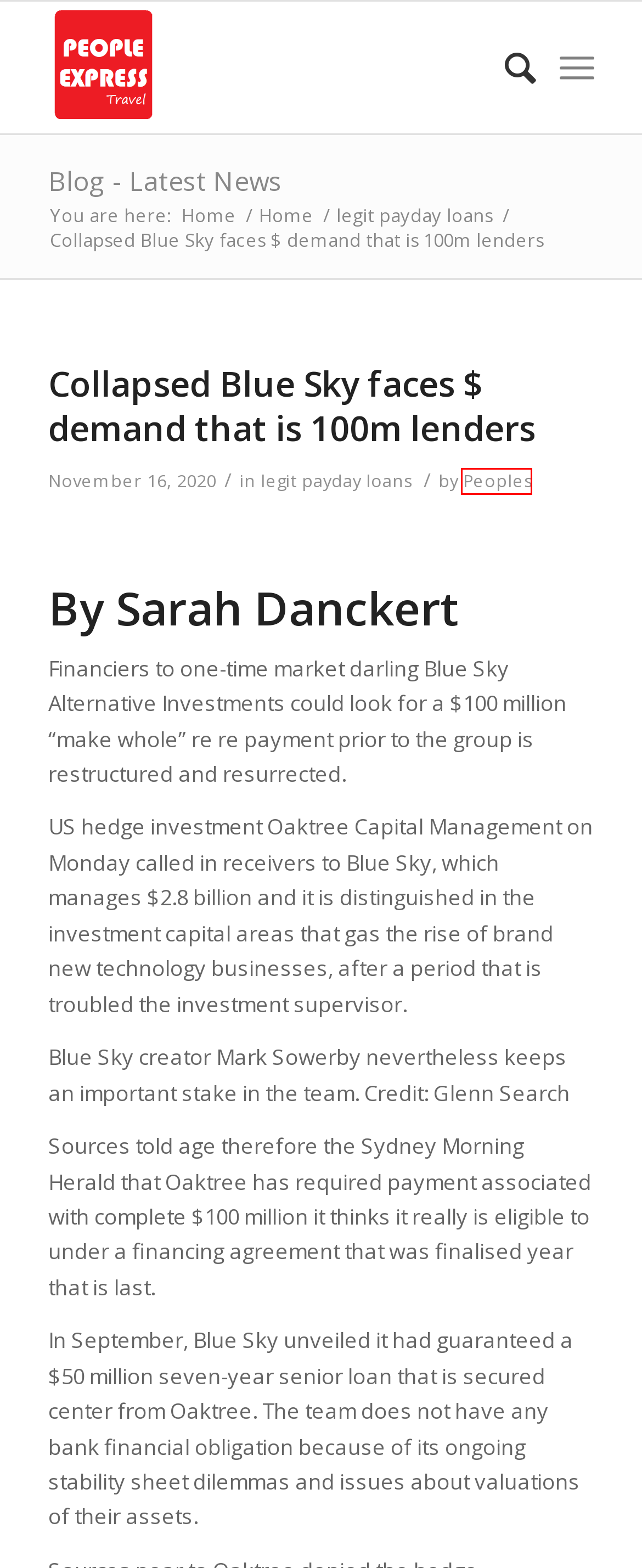Examine the screenshot of a webpage featuring a red bounding box and identify the best matching webpage description for the new page that results from clicking the element within the box. Here are the options:
A. Home – Malaysia Travel Agency | People Express Travel Sdn Bhd
B. Travel Agent – Malaysia Travel Agency | People Express Travel Sdn Bhd
C. Terms And Conditions – Malaysia Travel Agency | People Express Travel Sdn Bhd
D. Malaysia Travel Agency | People Express Travel Sdn Bhd – Your Family Vacation Planner
E. Career – Malaysia Travel Agency | People Express Travel Sdn Bhd
F. legit payday loans – Malaysia Travel Agency | People Express Travel Sdn Bhd
G. Peoples – Malaysia Travel Agency | People Express Travel Sdn Bhd
H. VK | 登录

G